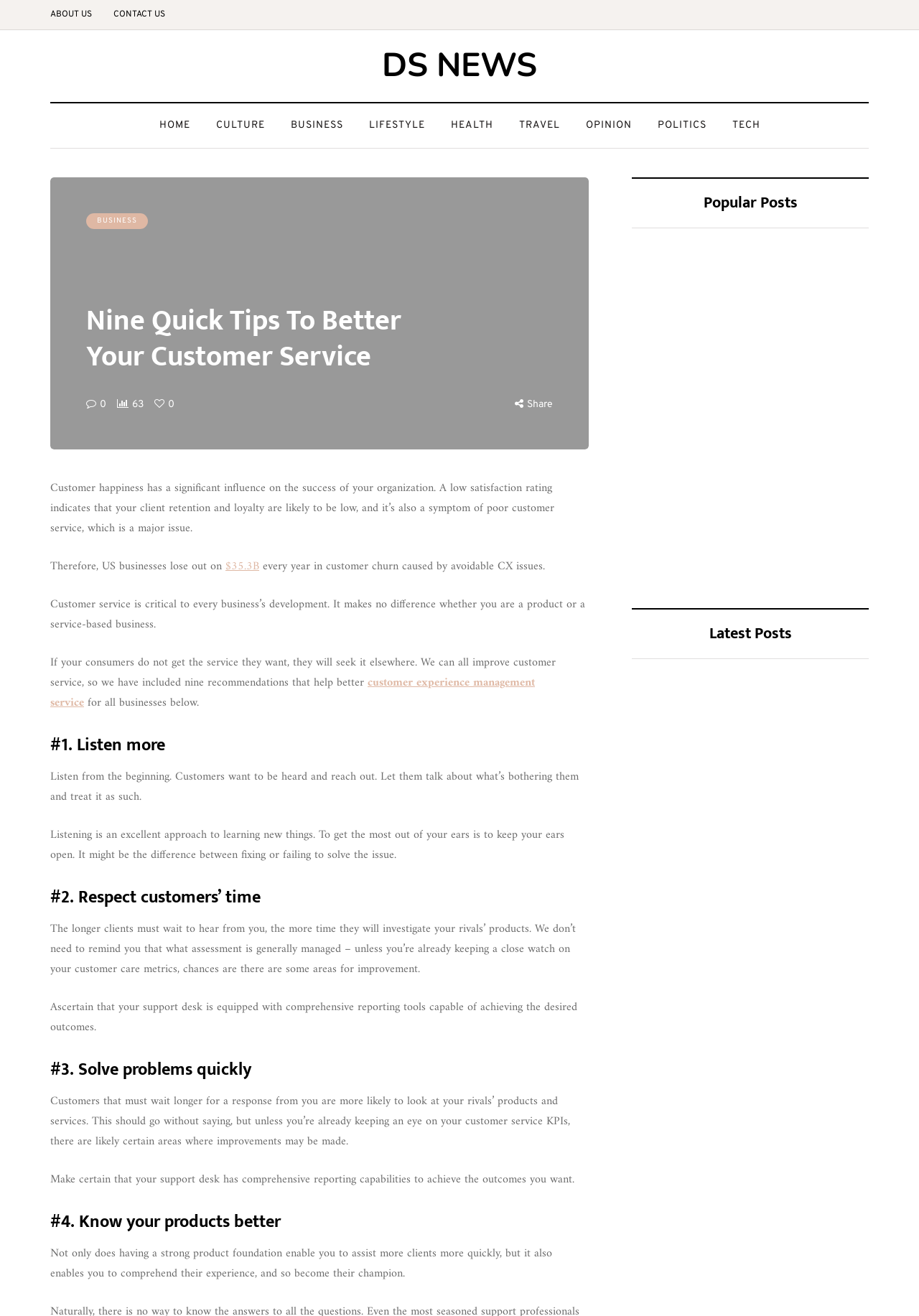Please determine the primary heading and provide its text.

Nine Quick Tips To Better Your Customer Service